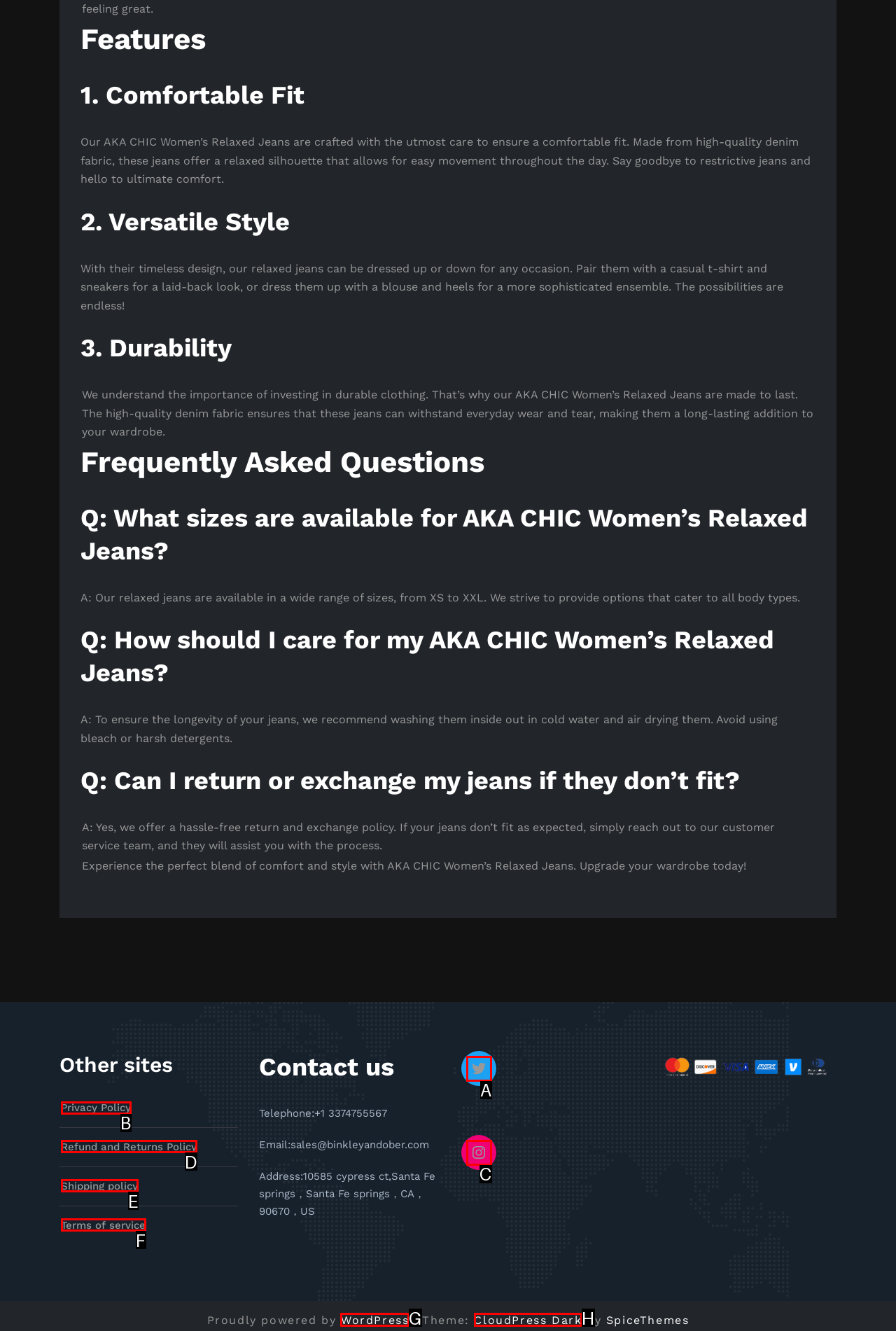Tell me which one HTML element best matches the description: Terms of service
Answer with the option's letter from the given choices directly.

F